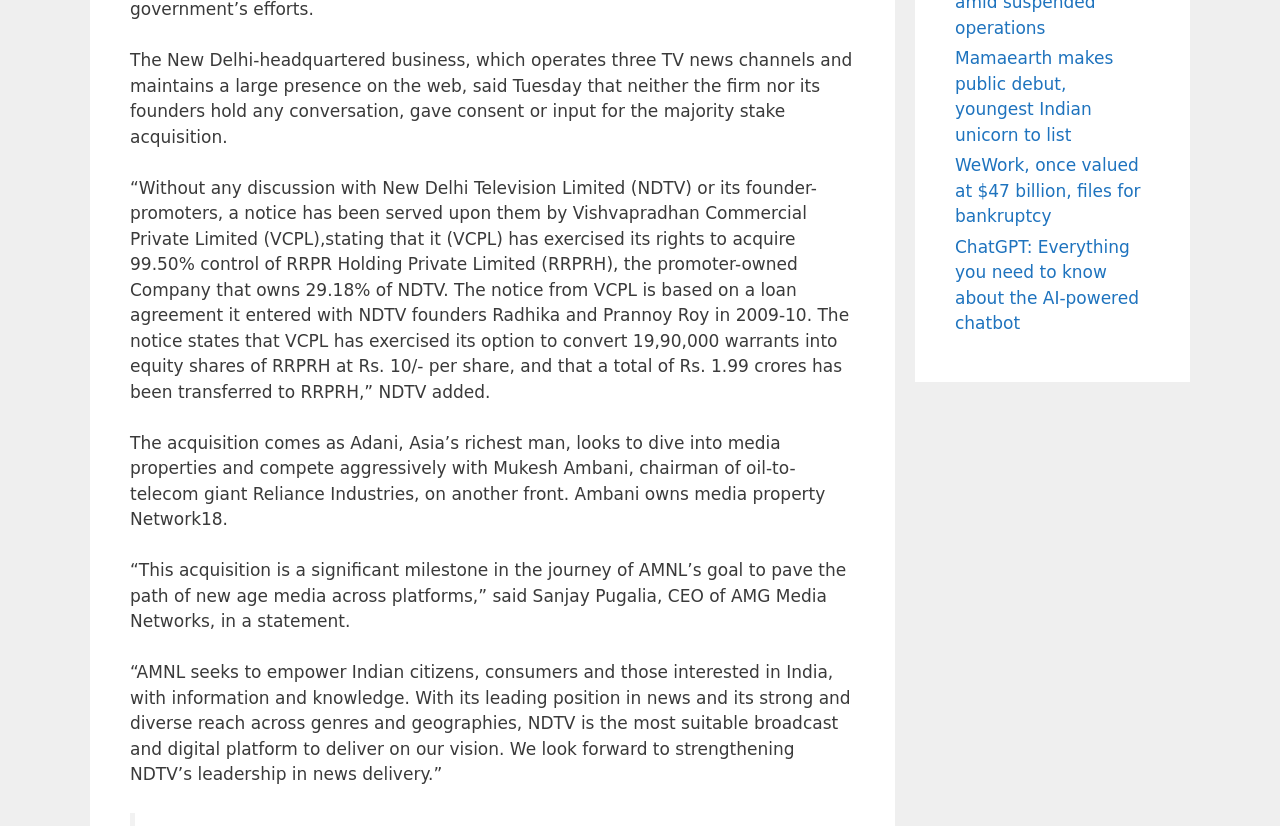Locate the bounding box of the UI element with the following description: "August 23, 2022".

[0.228, 0.206, 0.311, 0.226]